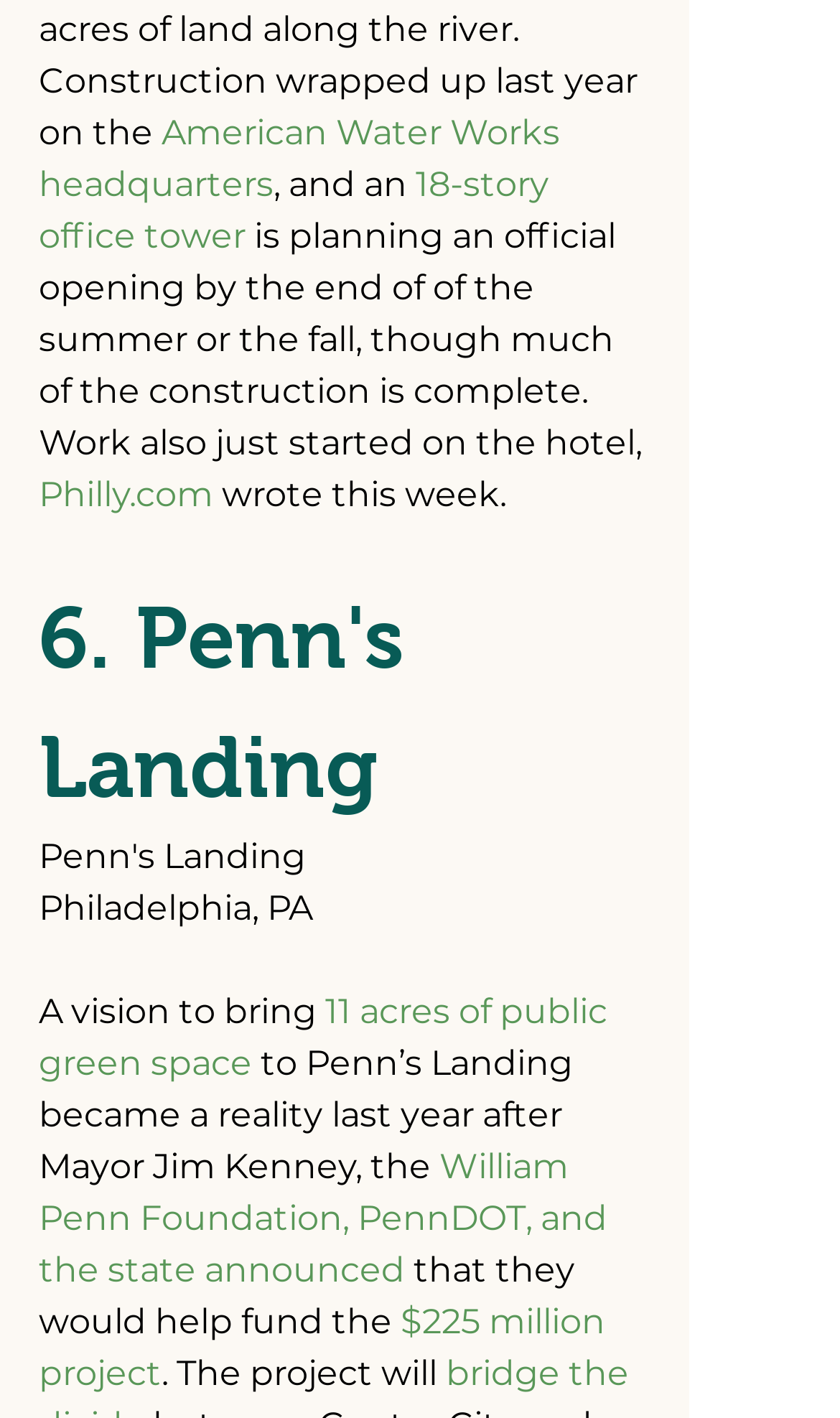What is the expected completion time of the American Water Works headquarters?
Please look at the screenshot and answer in one word or a short phrase.

End of summer or fall